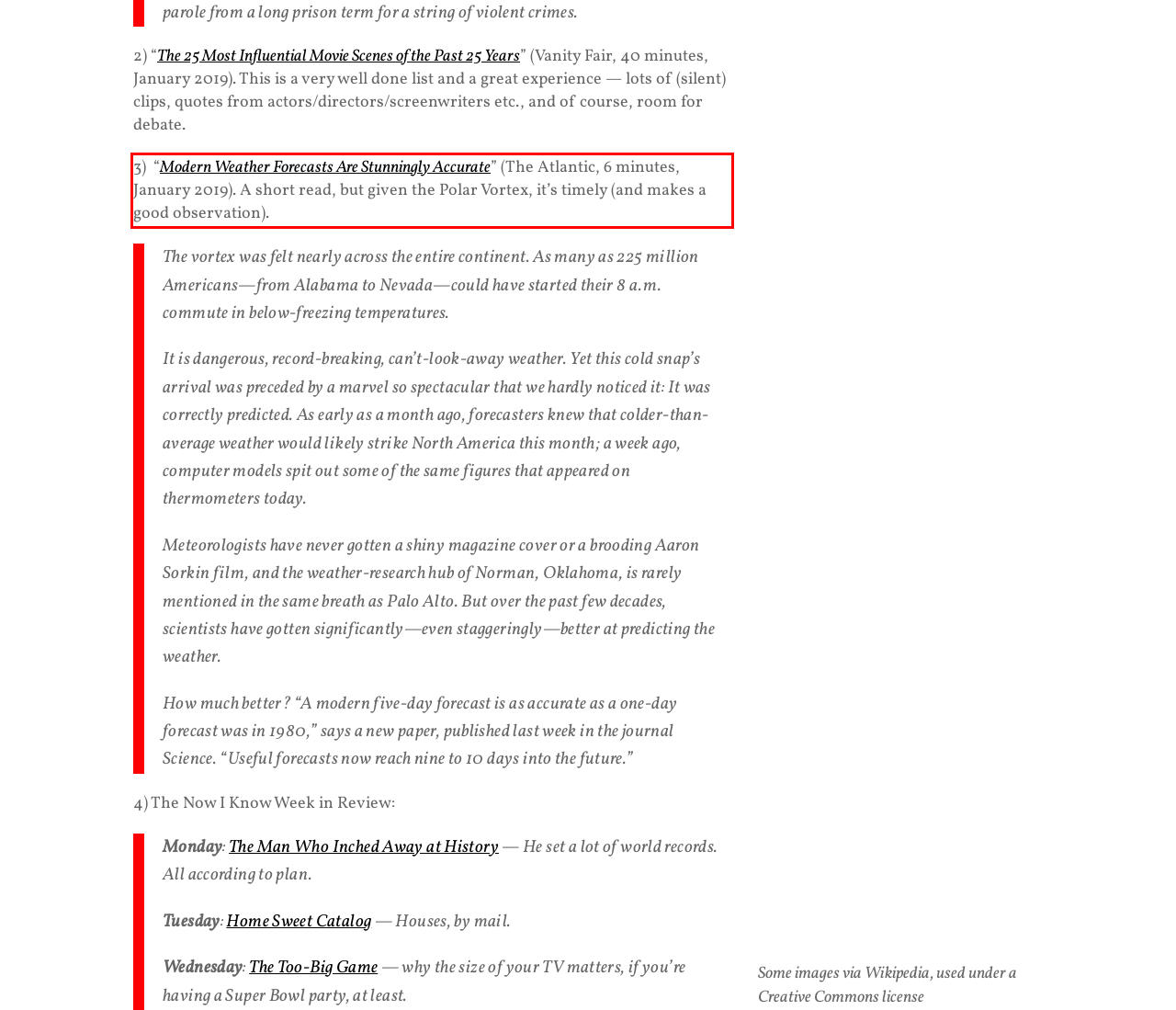With the provided screenshot of a webpage, locate the red bounding box and perform OCR to extract the text content inside it.

3) “Modern Weather Forecasts Are Stunningly Accurate” (The Atlantic, 6 minutes, January 2019). A short read, but given the Polar Vortex, it’s timely (and makes a good observation).